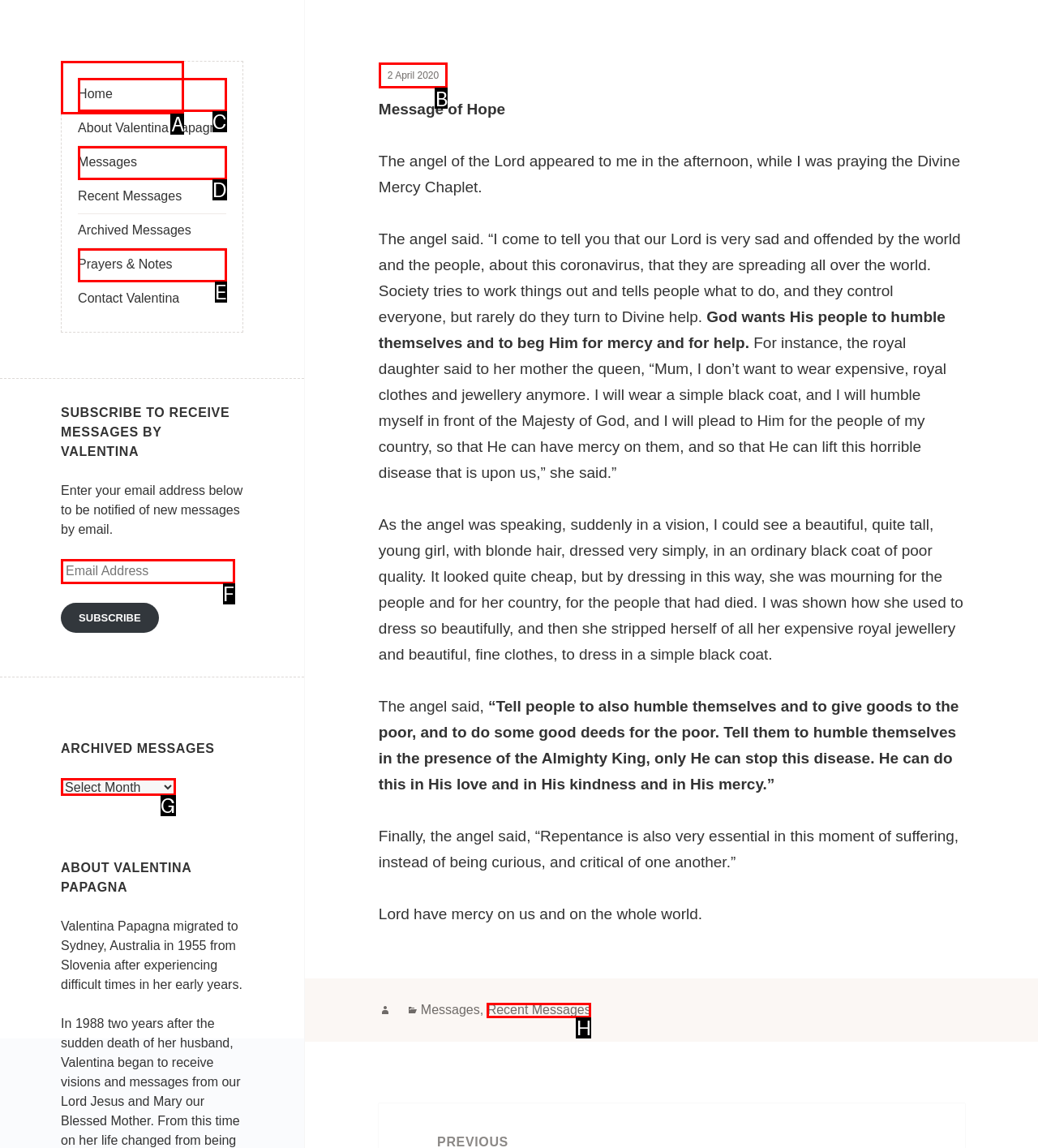Determine the letter of the UI element that you need to click to perform the task: Read the message of '2 April 2020'.
Provide your answer with the appropriate option's letter.

B